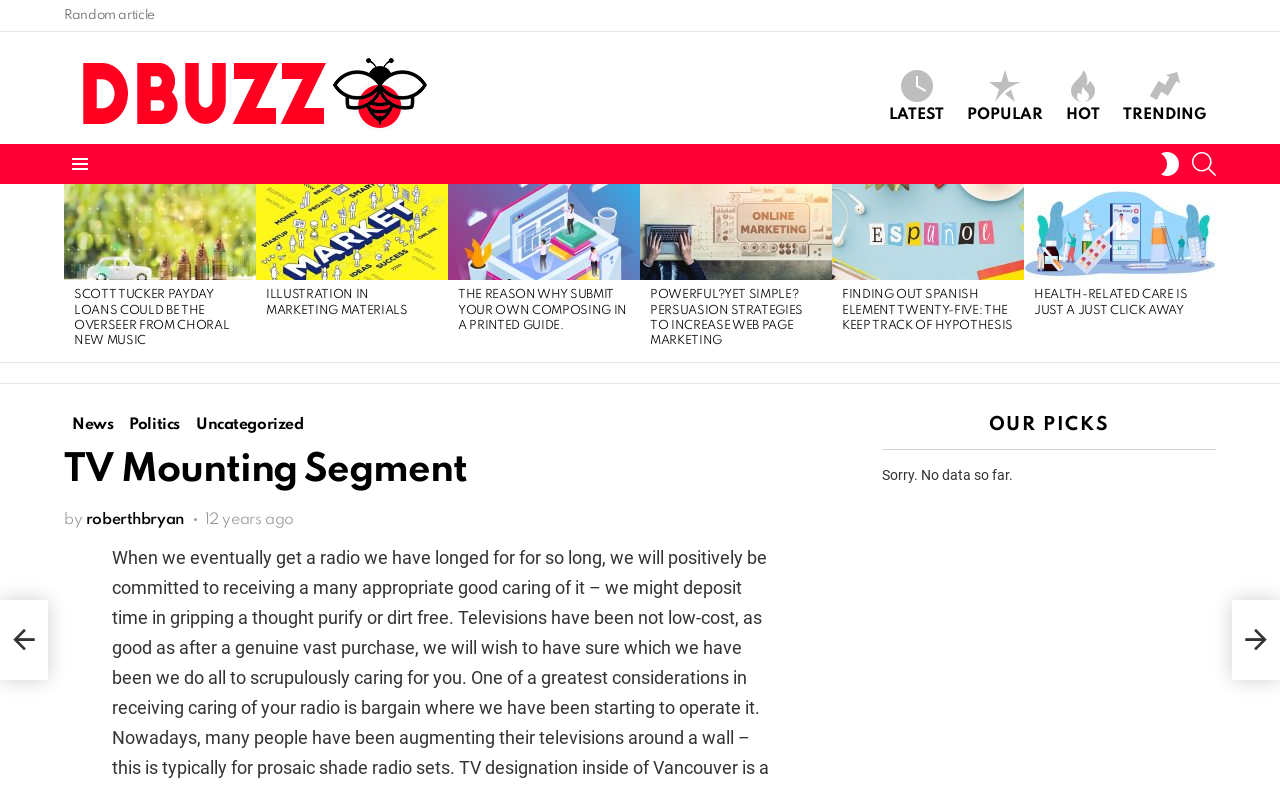Offer a comprehensive description of the webpage’s content and structure.

The webpage is titled "TV Mounting Segment - Daily Buzz" and has a prominent header section at the top with links to "Random article", "Daily Buzz", and an image of "Daily Buzz". Below the header, there are four links to categories: "LATEST", "POPULAR", "HOT", and "TRENDING". 

On the left side, there is a menu link and a button to "SWITCH SKIN". Next to it, there is a search link. 

The main content area is divided into two sections. The top section has a heading "LATEST STORIES" and features five articles with links to their titles, such as "Scott Tucker Payday Loans could be the Overseer from Choral New music", "Illustration in Marketing Materials", and "The Reason Why Submit Your Own Composing In a Printed Guide.". Each article has a heading and a link to the full article.

Below the articles, there are navigation links to "Previous" and "Next" pages. 

On the right side, there is a section with a heading "TV Mounting Segment" and features links to categories such as "News", "Politics", and "Uncategorized". Below it, there is information about the author, "roberthbryan", and the date of publication, "May 4, 2012, 12:00 am". 

At the bottom of the page, there are two more navigation links to "Previous" and "Next" pages.